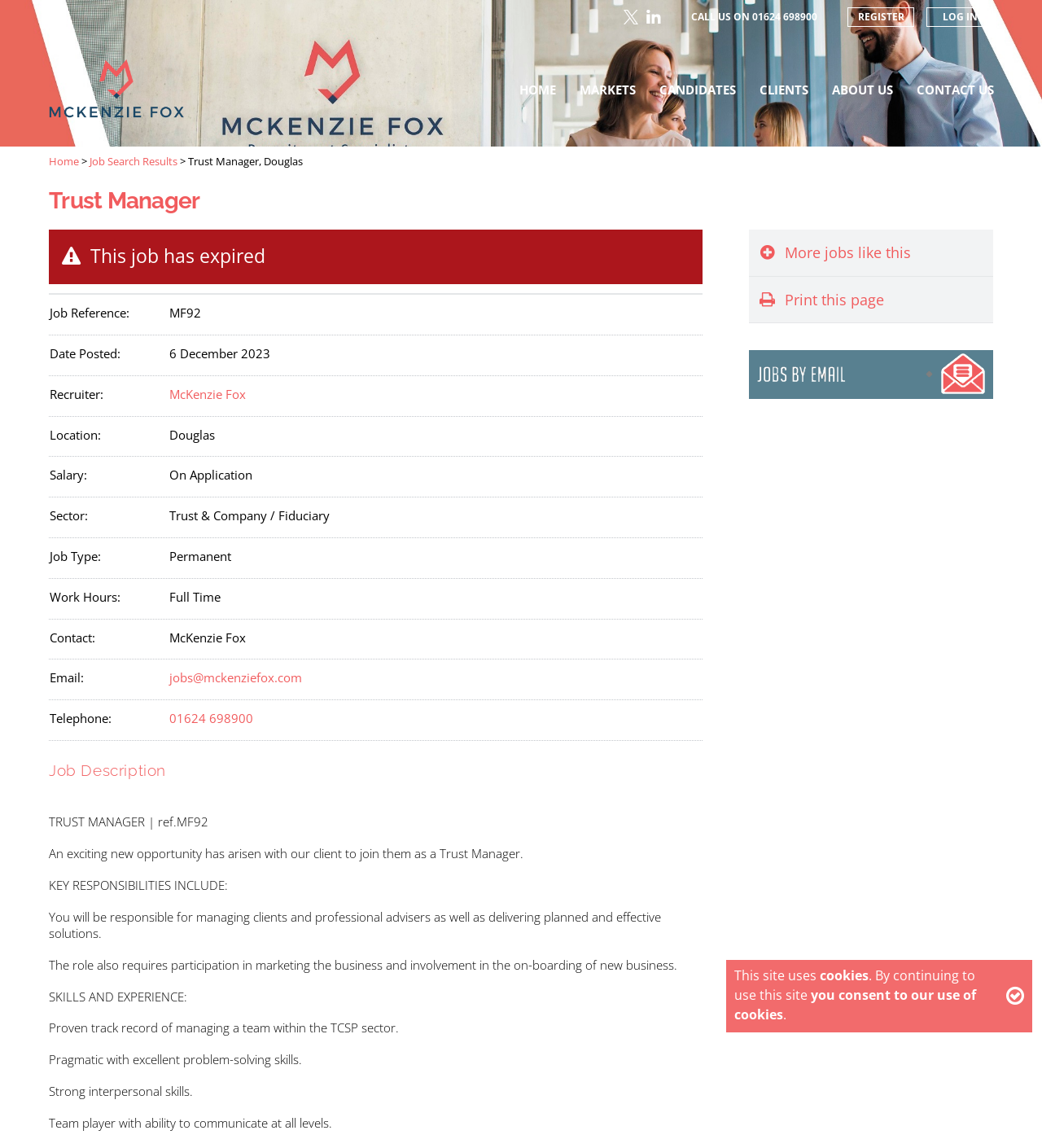What is one of the key responsibilities of the Trust Manager?
Can you provide an in-depth and detailed response to the question?

The key responsibilities can be found in the StaticText element 'KEY RESPONSIBILITIES INCLUDE:' and its subsequent elements. One of the key responsibilities is managing clients, which is mentioned in the StaticText element 'You will be responsible for managing clients and professional advisers as well as delivering planned and effective solutions'.